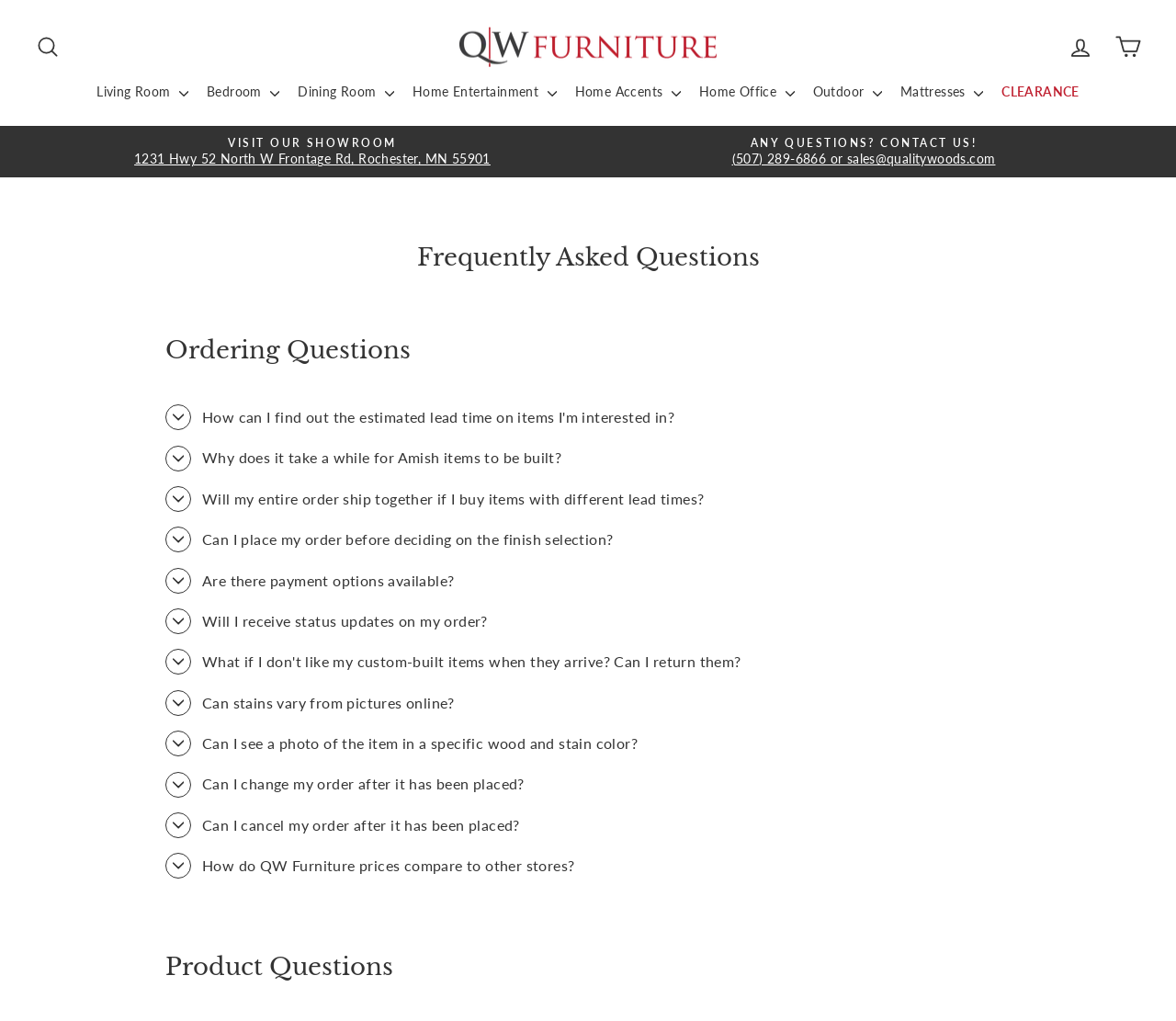Using the description "Mattresses", predict the bounding box of the relevant HTML element.

[0.758, 0.074, 0.844, 0.106]